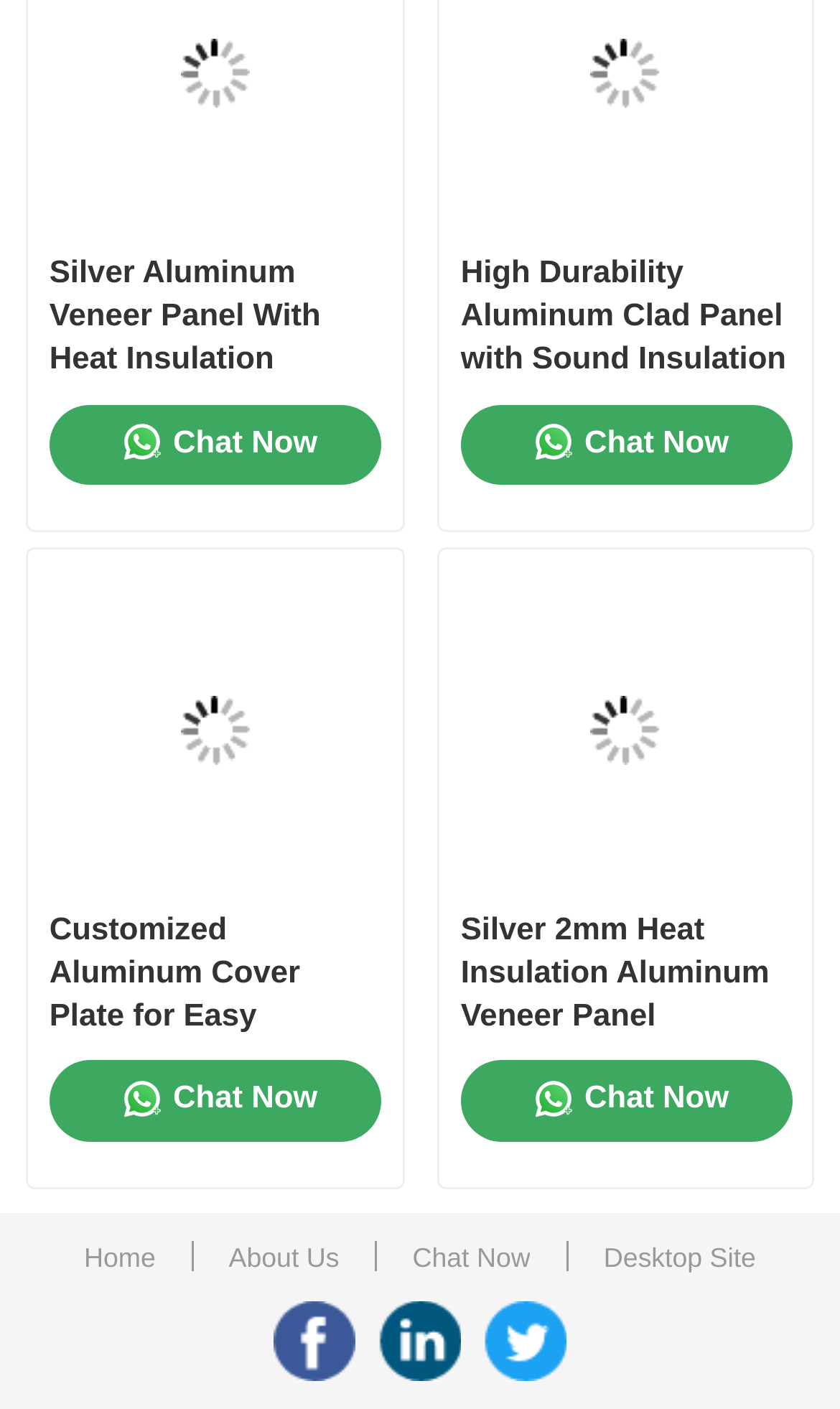Locate the bounding box coordinates of the area that needs to be clicked to fulfill the following instruction: "Click on the 'Home' link". The coordinates should be in the format of four float numbers between 0 and 1, namely [left, top, right, bottom].

[0.08, 0.114, 0.92, 0.198]